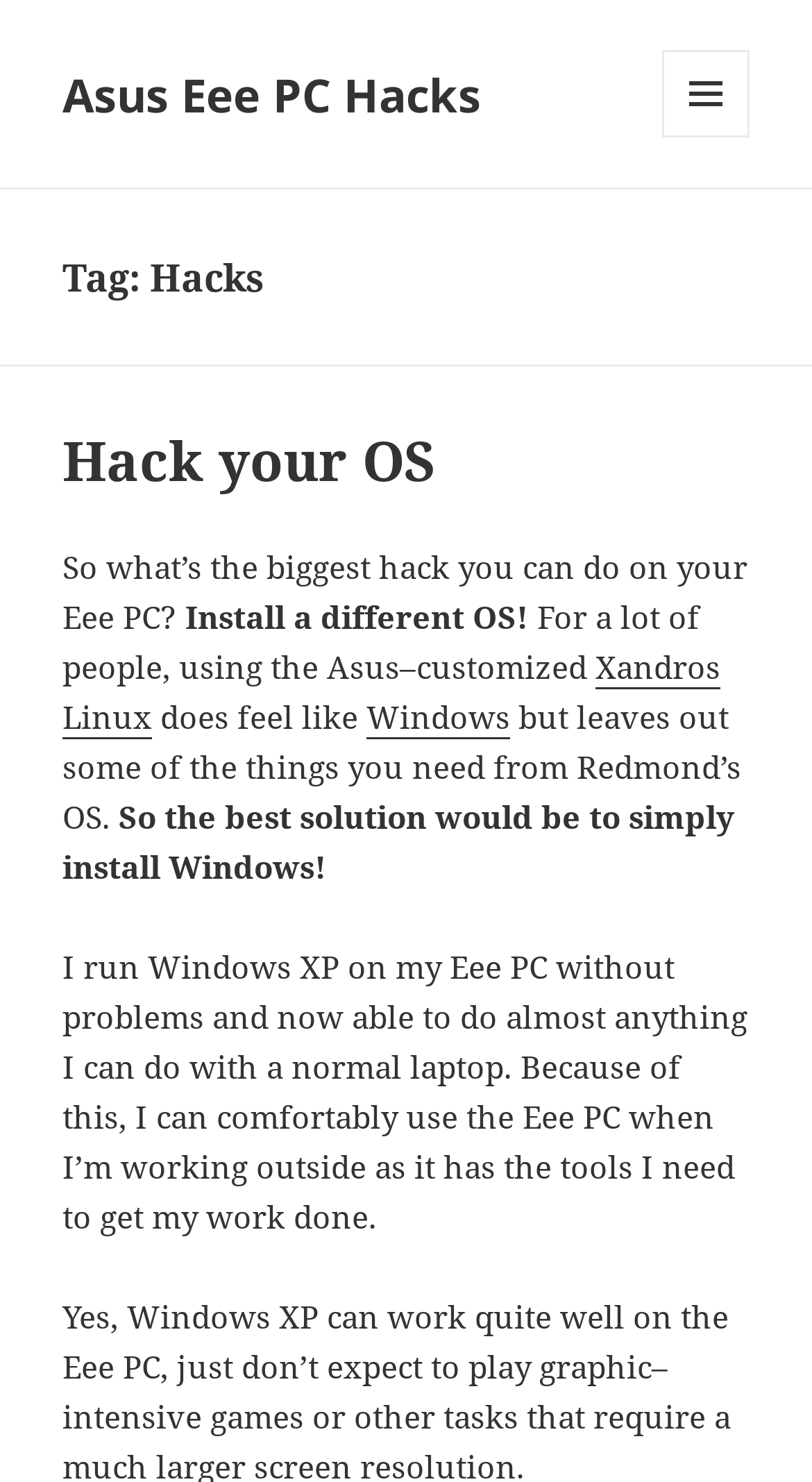Based on the provided description, "Windows", find the bounding box of the corresponding UI element in the screenshot.

[0.451, 0.469, 0.628, 0.499]